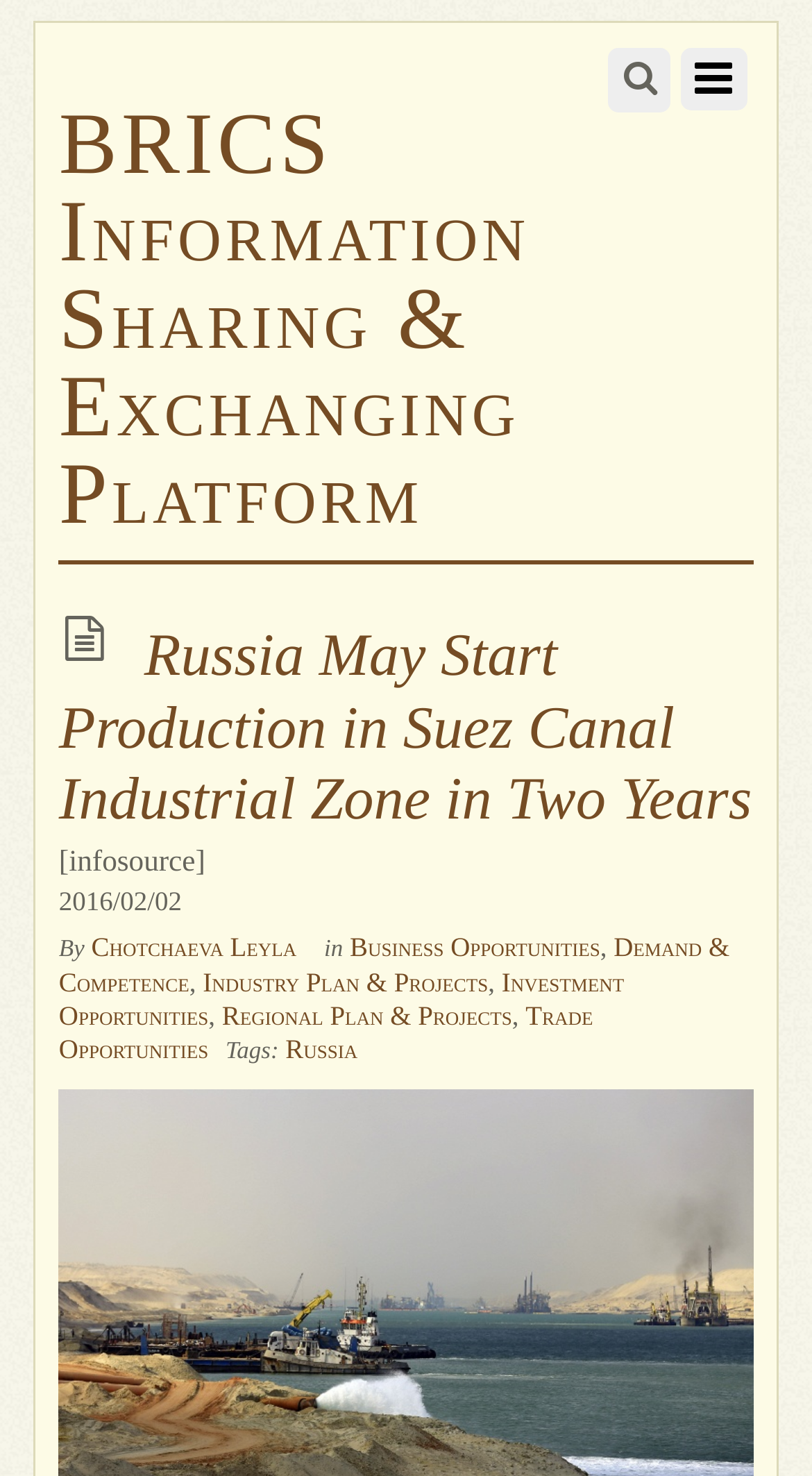Give a short answer using one word or phrase for the question:
What is the name of the platform mentioned in the article?

BRICS Information Sharing & Exchanging Platform